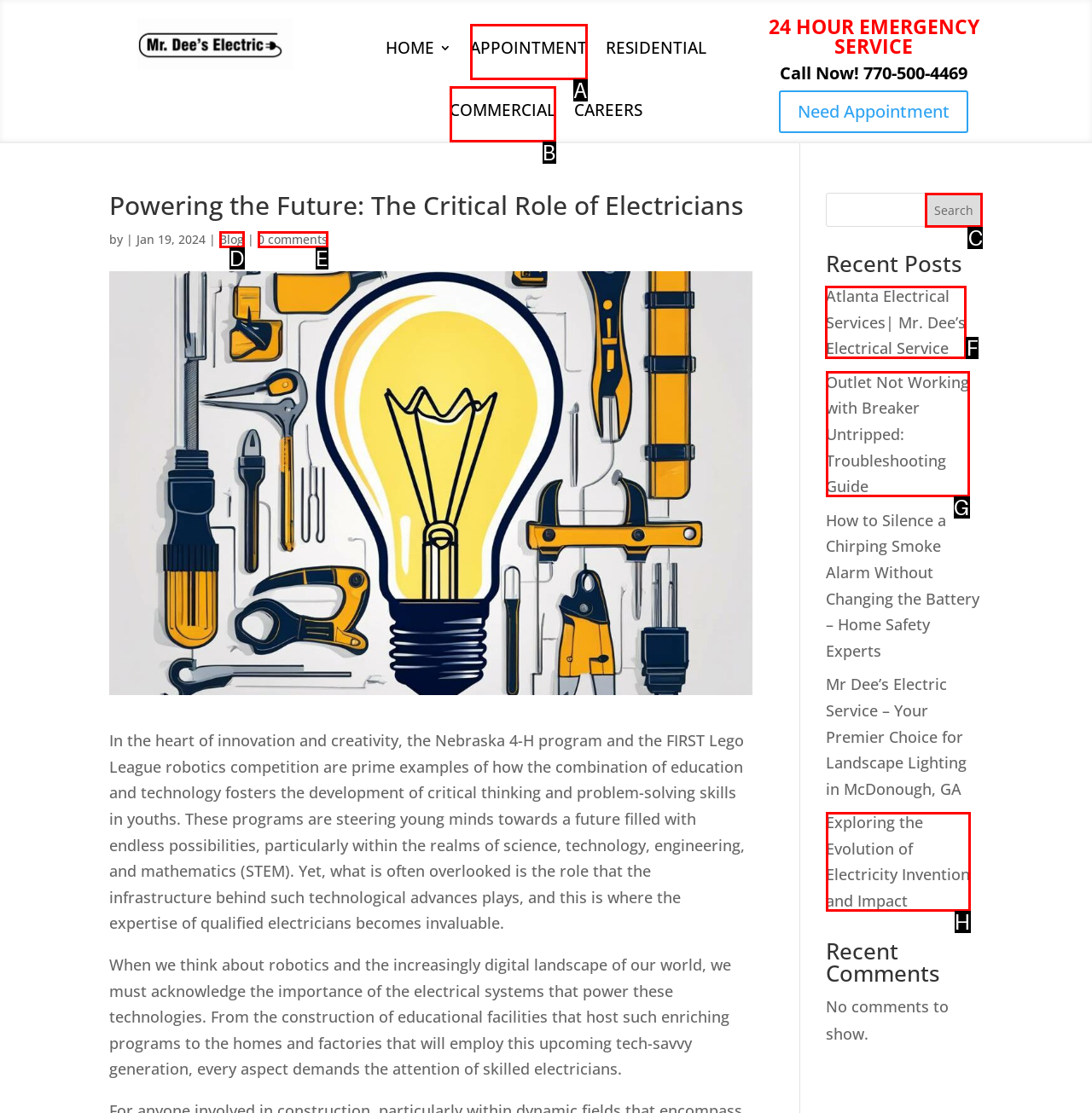Point out the HTML element I should click to achieve the following task: Enter your name Provide the letter of the selected option from the choices.

None